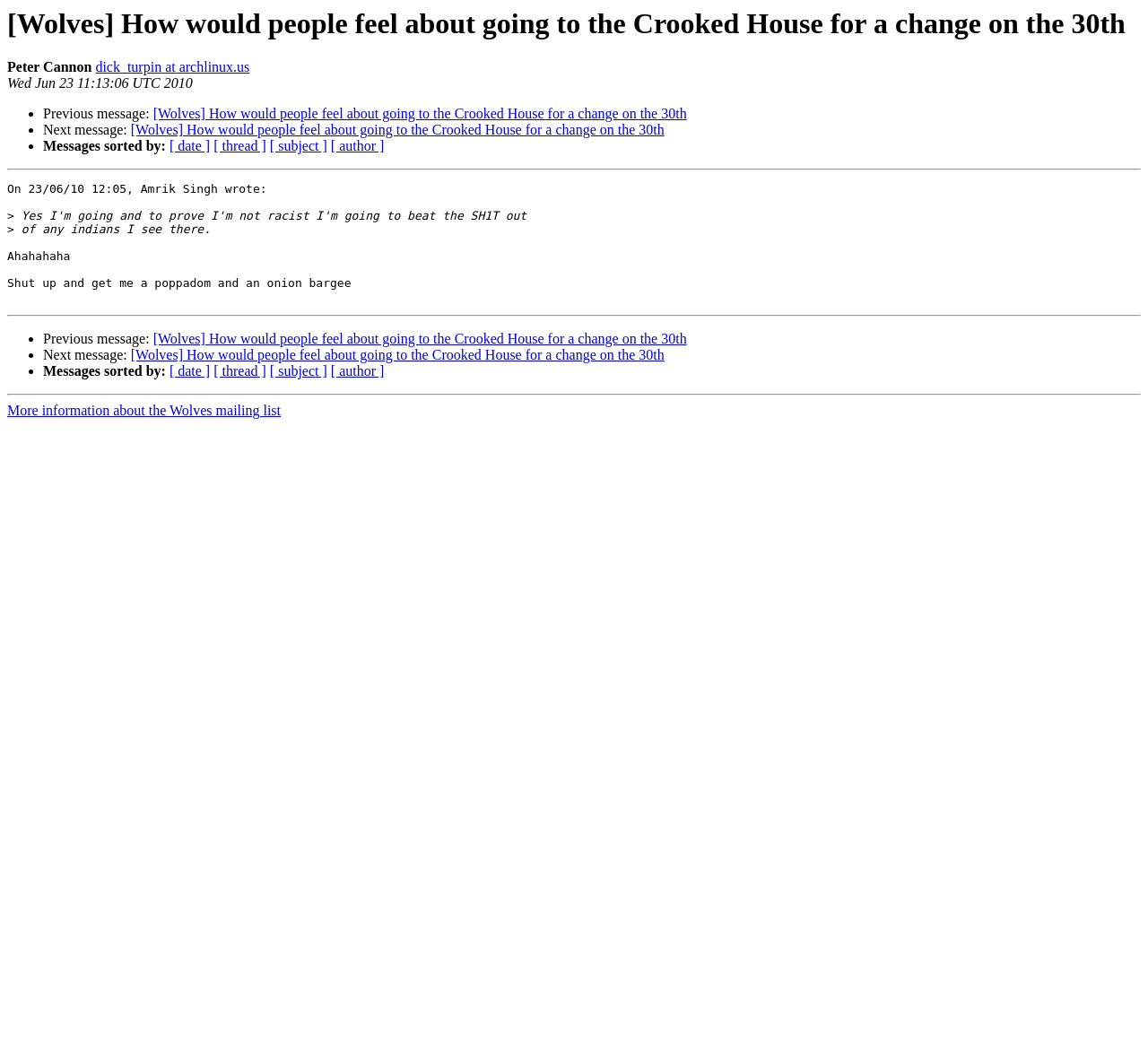Using the given description, provide the bounding box coordinates formatted as (top-left x, top-left y, bottom-right x, bottom-right y), with all values being floating point numbers between 0 and 1. Description: [ date ]

[0.148, 0.133, 0.183, 0.147]